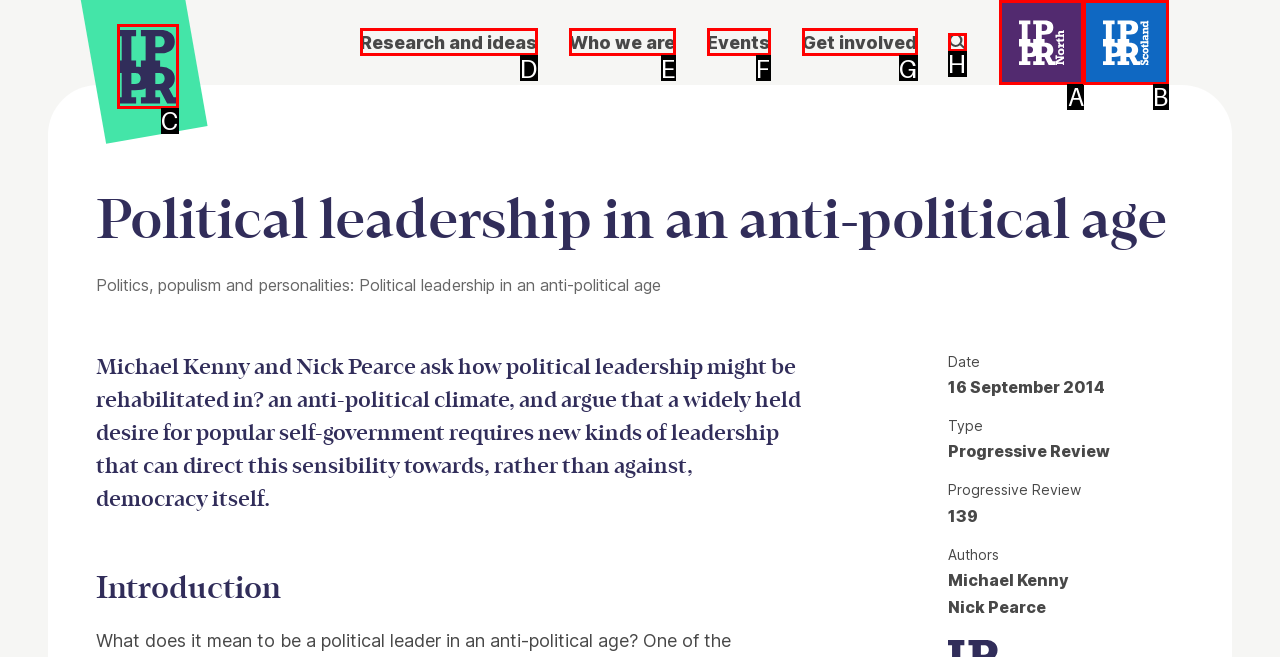Look at the highlighted elements in the screenshot and tell me which letter corresponds to the task: Search for something.

H